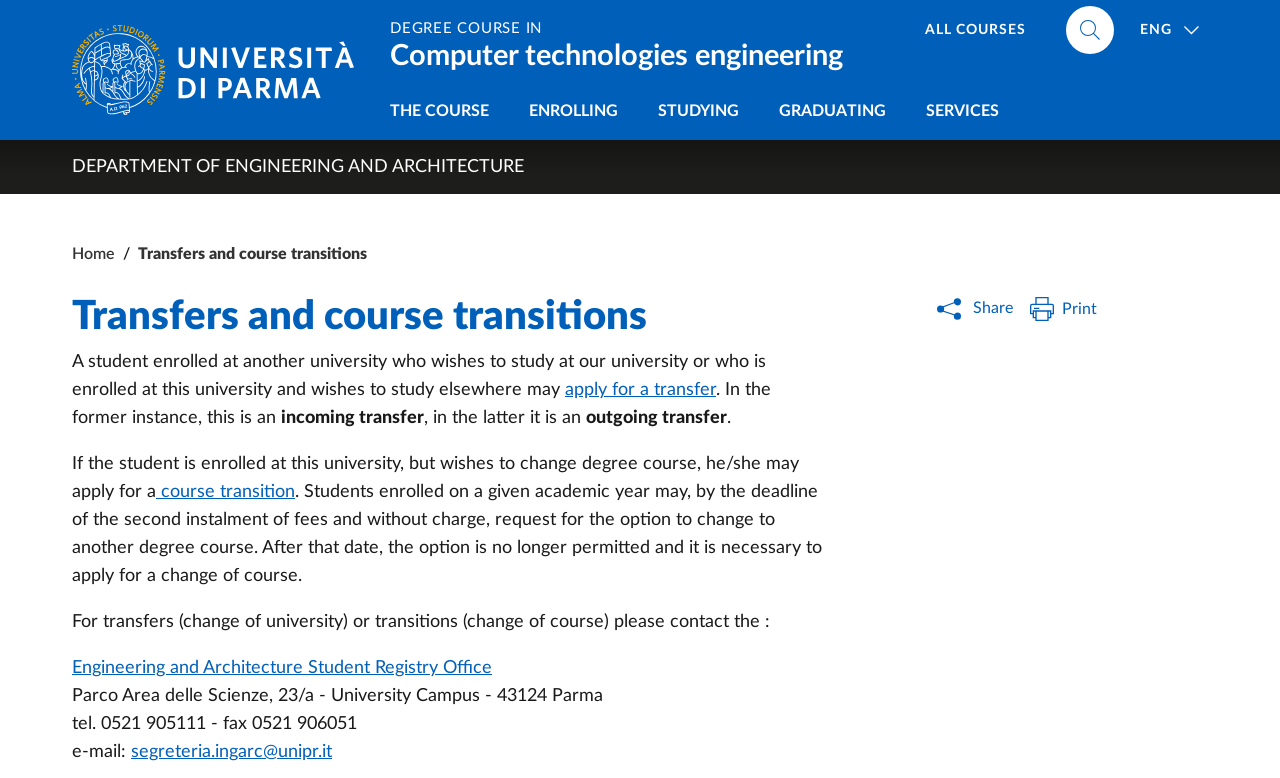Locate the bounding box coordinates of the clickable region necessary to complete the following instruction: "Contact the Engineering and Architecture Student Registry Office". Provide the coordinates in the format of four float numbers between 0 and 1, i.e., [left, top, right, bottom].

[0.056, 0.847, 0.384, 0.87]